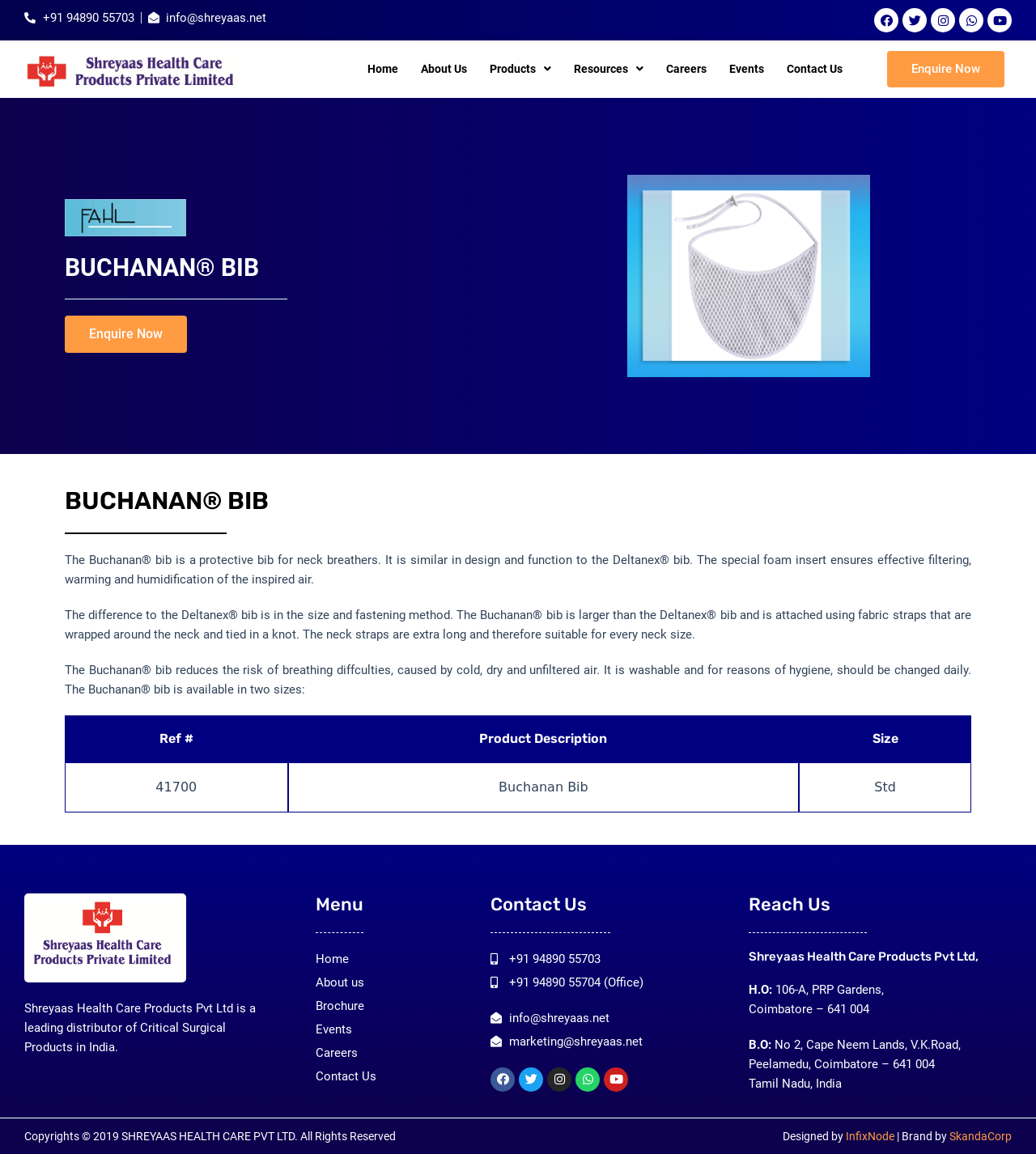What is the name of the bib product?
Craft a detailed and extensive response to the question.

The name of the bib product can be found in the table on the webpage, which lists the product description, size, and reference number. The product description column has the text 'Buchanan Bib'.